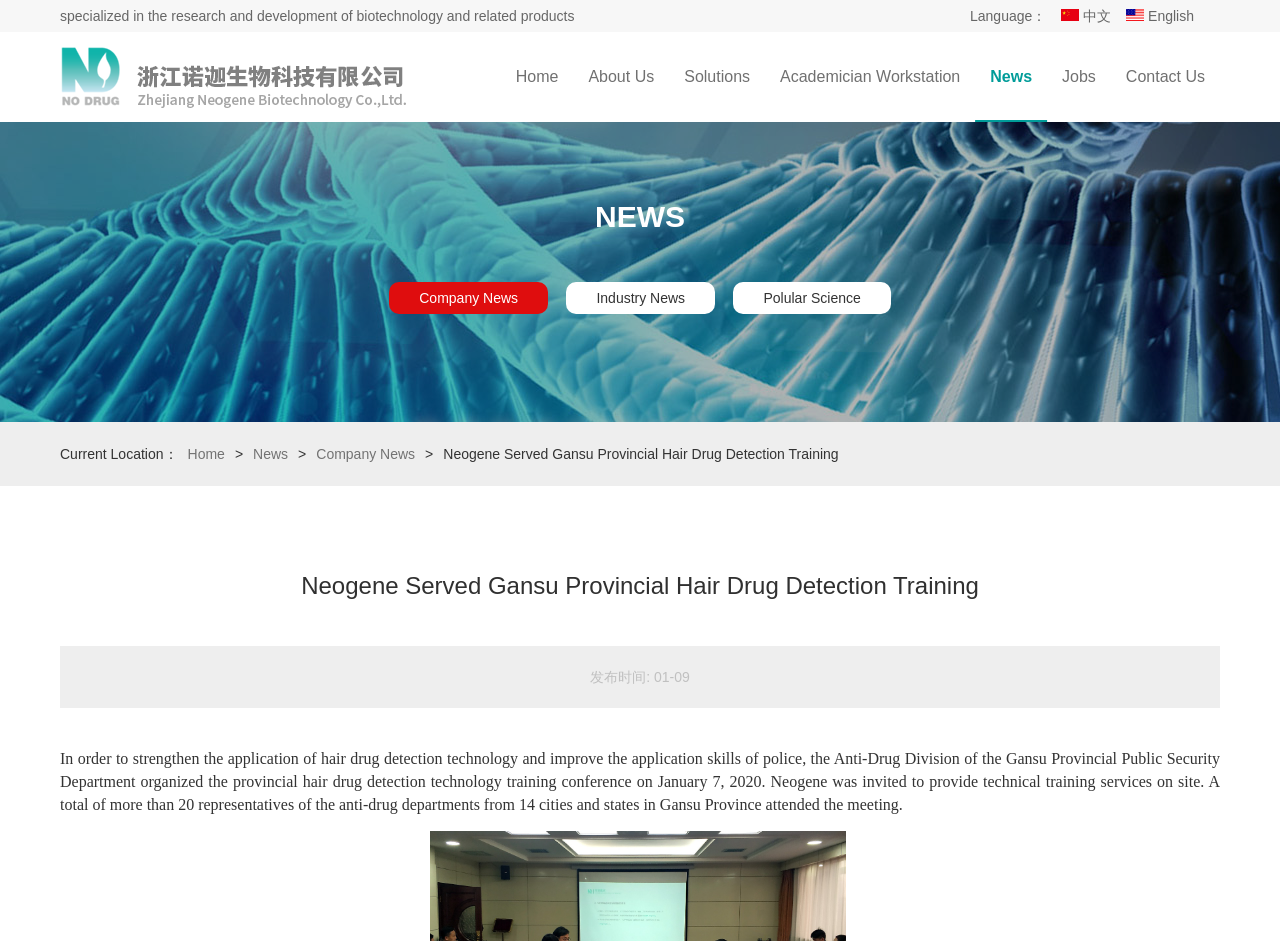Please find the bounding box coordinates for the clickable element needed to perform this instruction: "Read about Neogene".

[0.047, 0.048, 0.32, 0.116]